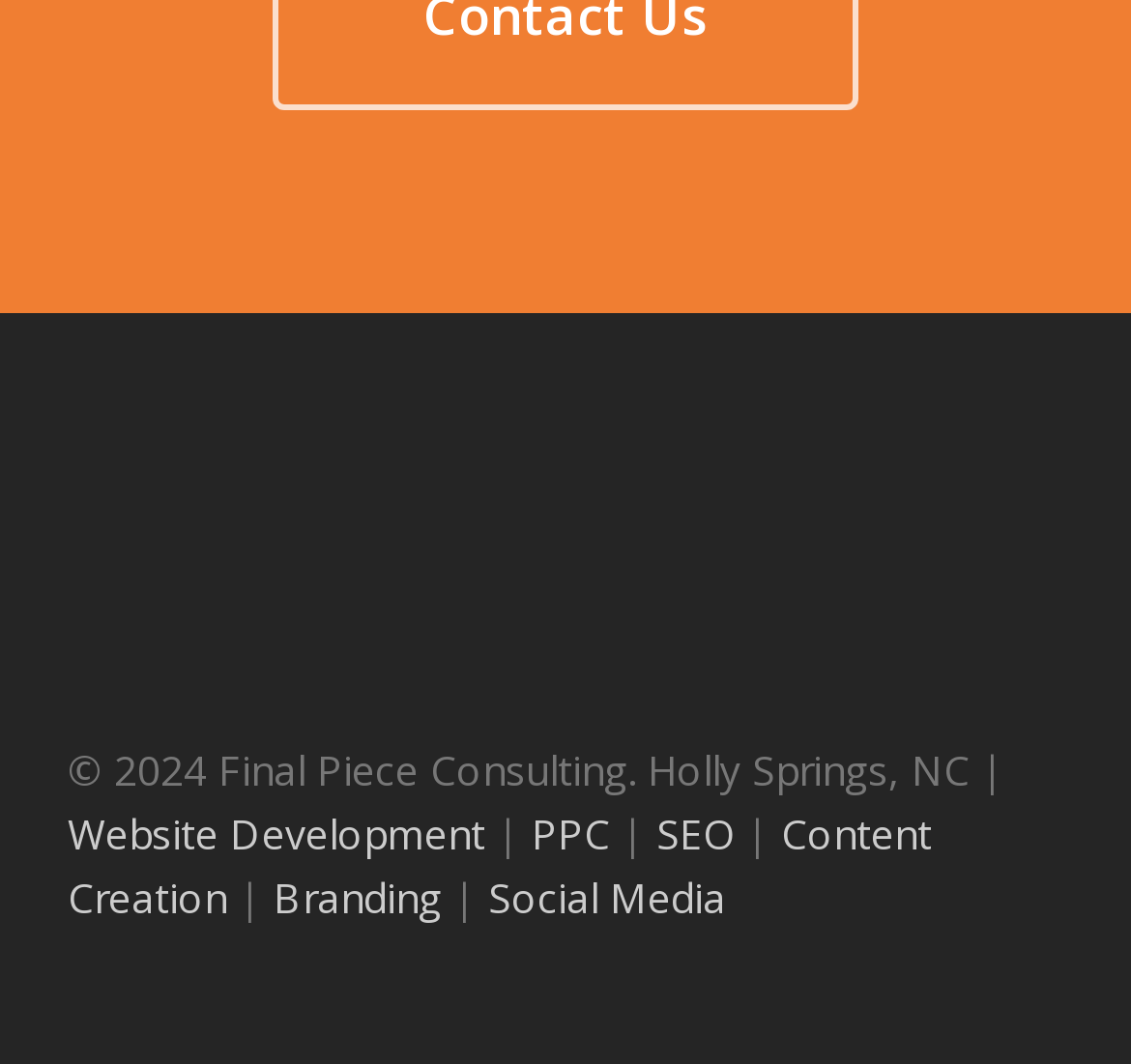What is the company name?
Based on the screenshot, give a detailed explanation to answer the question.

The company name can be found in the static text element at the top of the webpage, which reads '© 2024 Final Piece Consulting. Holly Springs, NC |'.